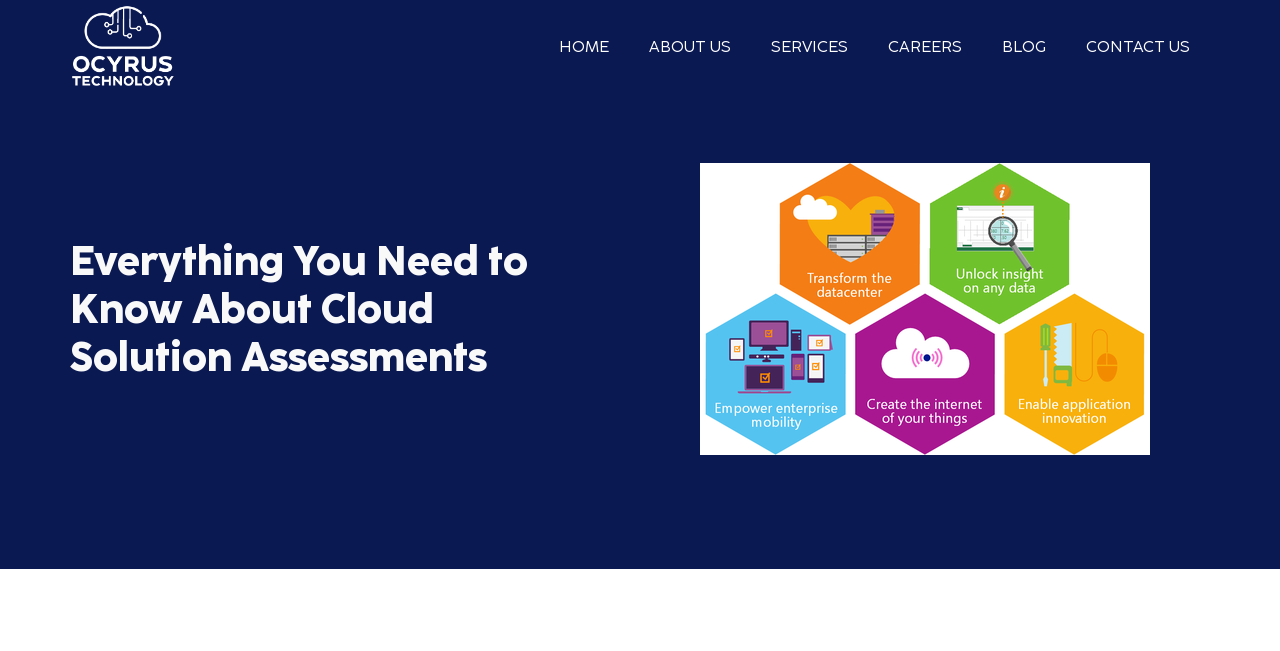Using the given description, provide the bounding box coordinates formatted as (top-left x, top-left y, bottom-right x, bottom-right y), with all values being floating point numbers between 0 and 1. Description: Home

[0.421, 0.037, 0.491, 0.108]